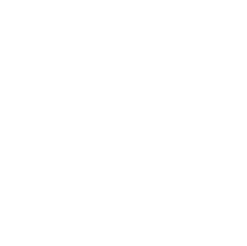Outline with detail what the image portrays.

The image features a placeholder graphic associated with a product listed as "Adryl Syrup-100 ml." This syrup is primarily indicated for various medical purposes, likely positioning it within the prescription medicine category highlighted on the webpage. The layout suggests a focus on essential pharmaceutical items, providing consumers easy access to medicinal options. Accompanying the image are options such as "Add to wishlist" and "Quick view," allowing users to manage their selections conveniently. The context implies a healthcare environment where patients can find important medications while being informed of potential alternatives.